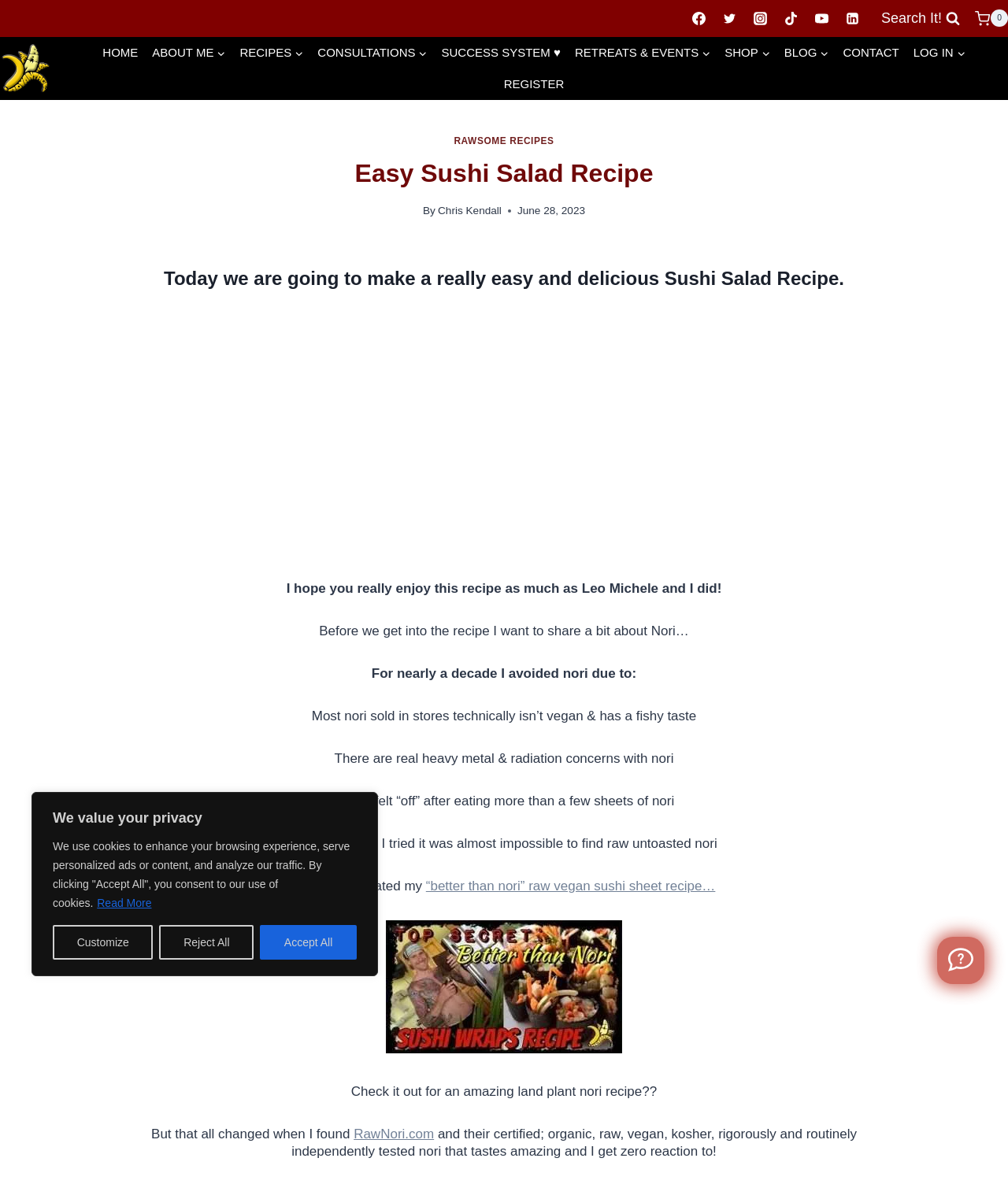Elaborate on the webpage's design and content in a detailed caption.

This webpage is about a recipe for an easy and delicious sushi salad. At the top, there is a notification bar with a message about cookies and privacy, accompanied by buttons to accept, reject, or customize the settings. Below this, there are social media links and a search bar at the top right corner.

The main content of the page is divided into sections. The first section has a heading "Easy Sushi Salad Recipe" and a subheading that introduces the recipe. Below this, there is a YouTube video player embedded in the page.

The next section has a series of paragraphs that discuss the recipe and its ingredients, including nori. The text explains the author's experience with nori and how they used to avoid it due to concerns about its vegan status, taste, and heavy metal content. However, they discovered a new source of raw, vegan, and organic nori that they recommend.

Throughout the page, there are links to other recipes and resources, including a "better than nori" raw vegan sushi sheet recipe and a website called RawNori.com. At the bottom of the page, there is a button to chat with Chris, the author of the recipe.

On the left side of the page, there is a navigation menu with links to other sections of the website, including Home, About Me, Recipes, Consultations, and more. At the top left corner, there is a logo and a link to the website's homepage.